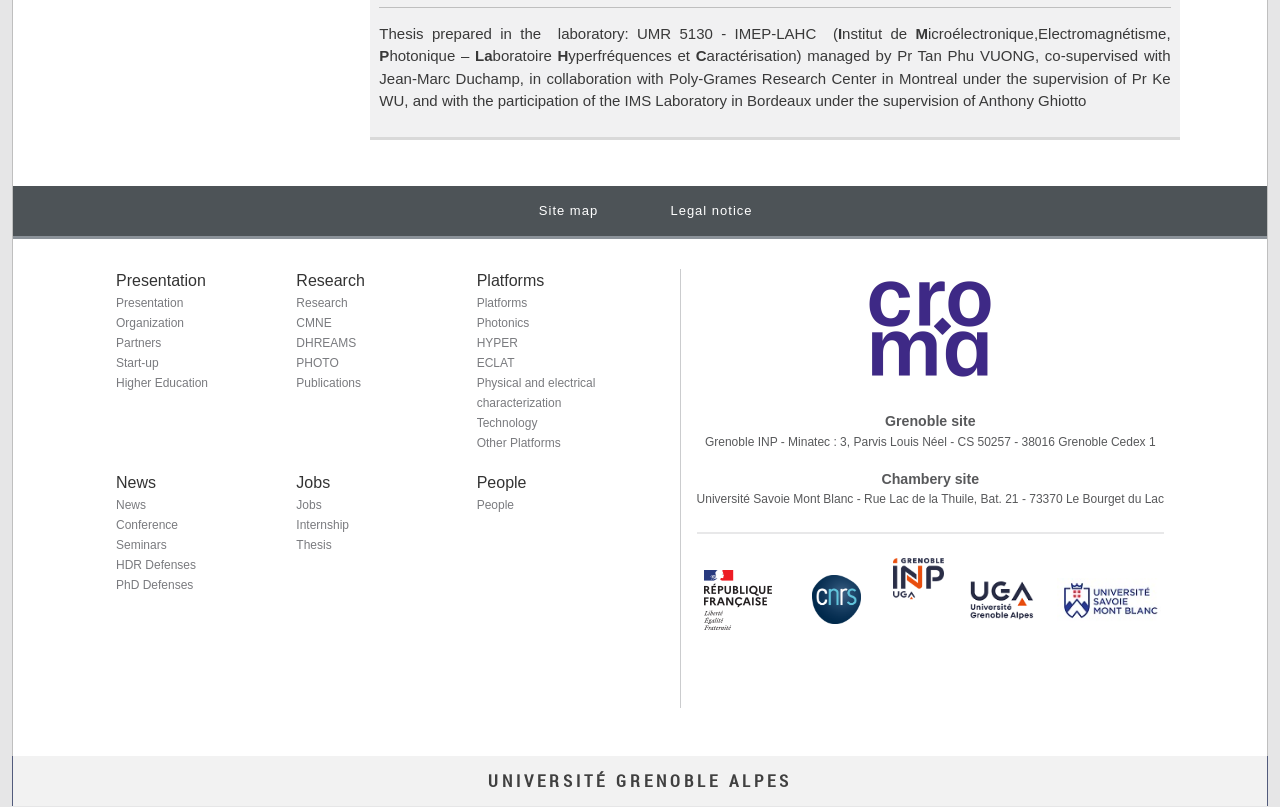Locate the bounding box coordinates of the element that needs to be clicked to carry out the instruction: "Access the 'UNIVERSITÉ GRENOBLE ALPES' website". The coordinates should be given as four float numbers ranging from 0 to 1, i.e., [left, top, right, bottom].

[0.381, 0.953, 0.619, 0.982]